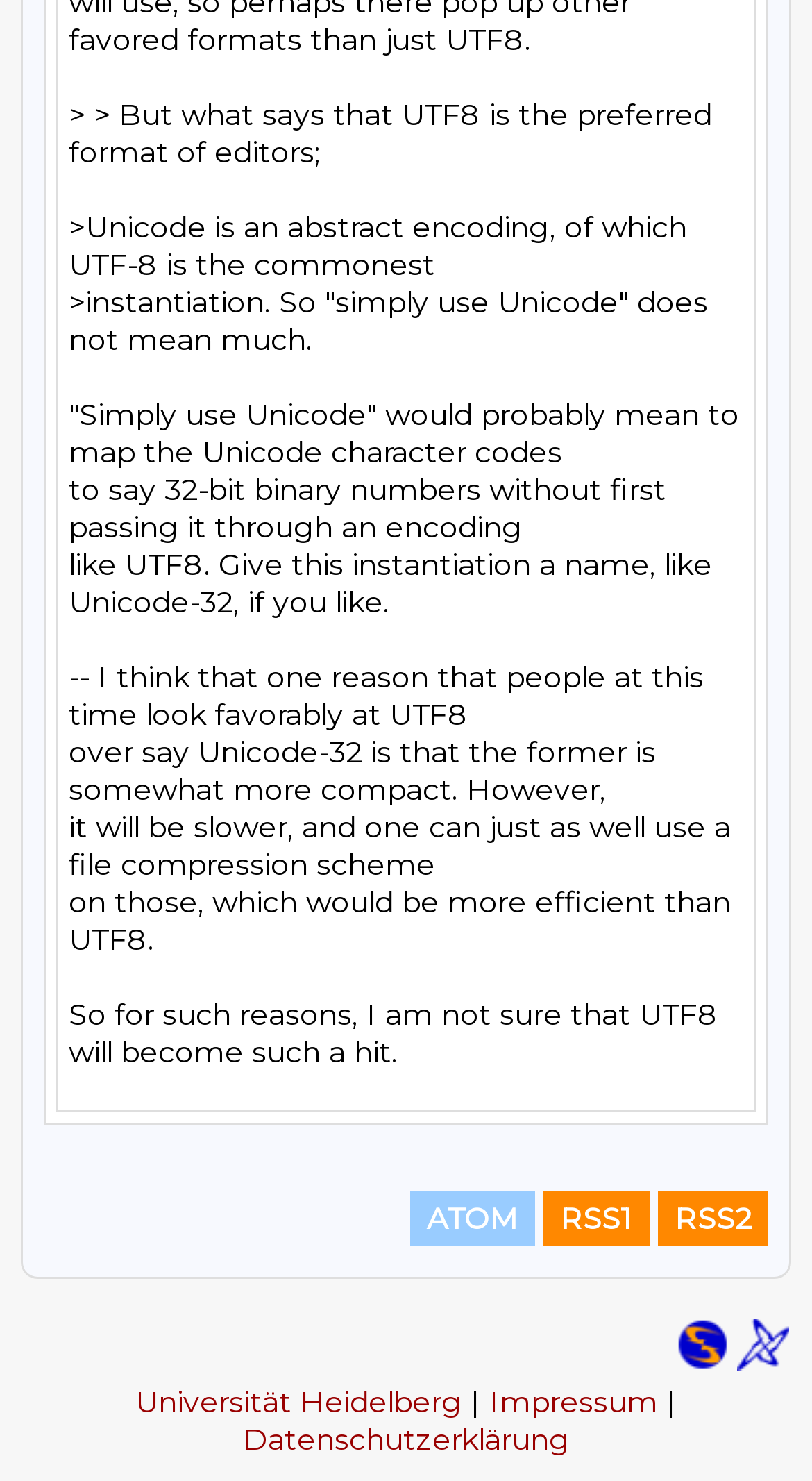Look at the image and answer the question in detail:
What is the text of the last link in the second table?

I looked at the second table and found the last link, which has the text 'Datenschutzerklärung', so that's the answer.